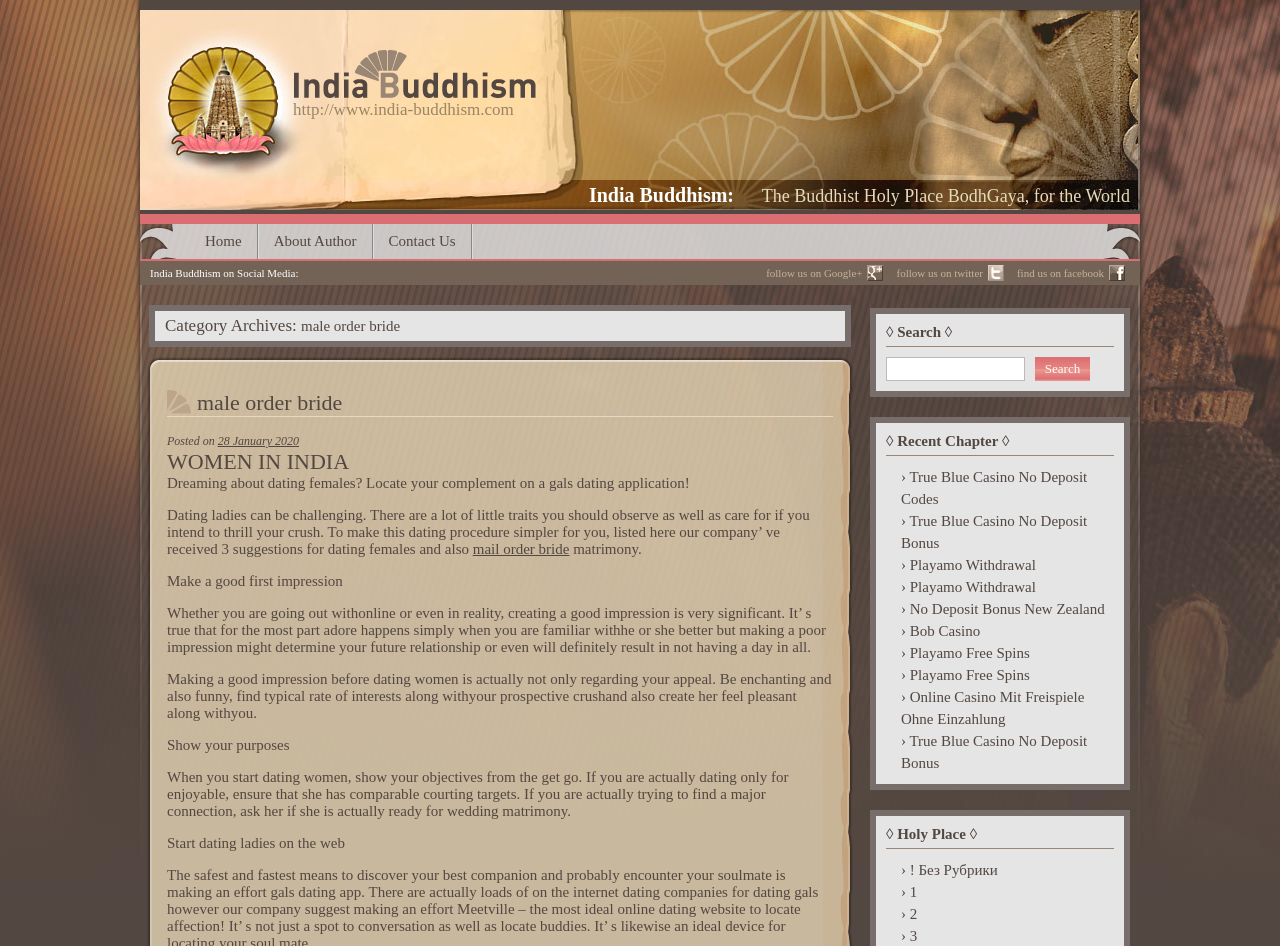Your task is to find and give the main heading text of the webpage.

Category Archives: male order bride